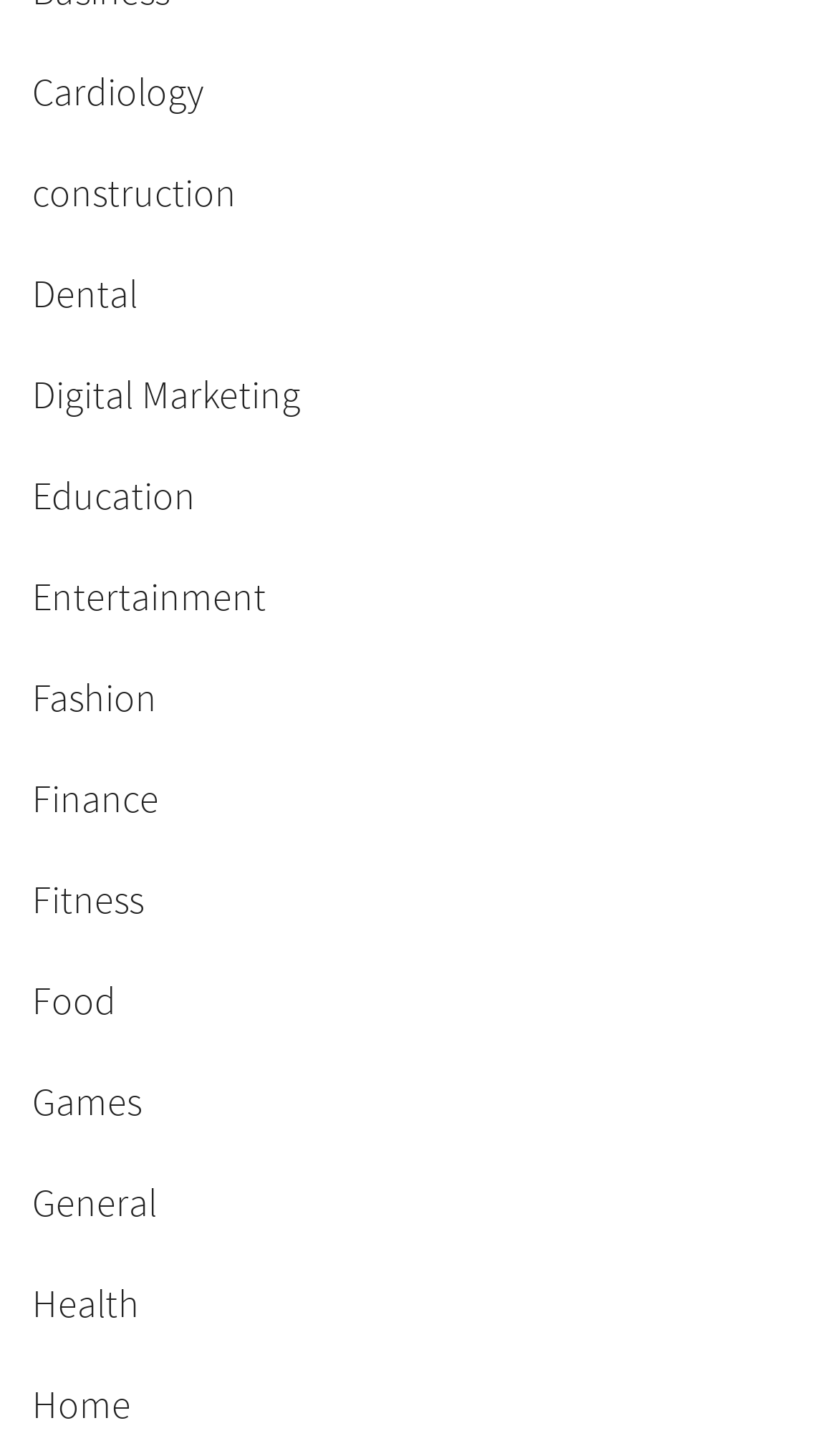Please determine the bounding box coordinates of the clickable area required to carry out the following instruction: "Click on Cardiology". The coordinates must be four float numbers between 0 and 1, represented as [left, top, right, bottom].

[0.038, 0.046, 0.244, 0.08]